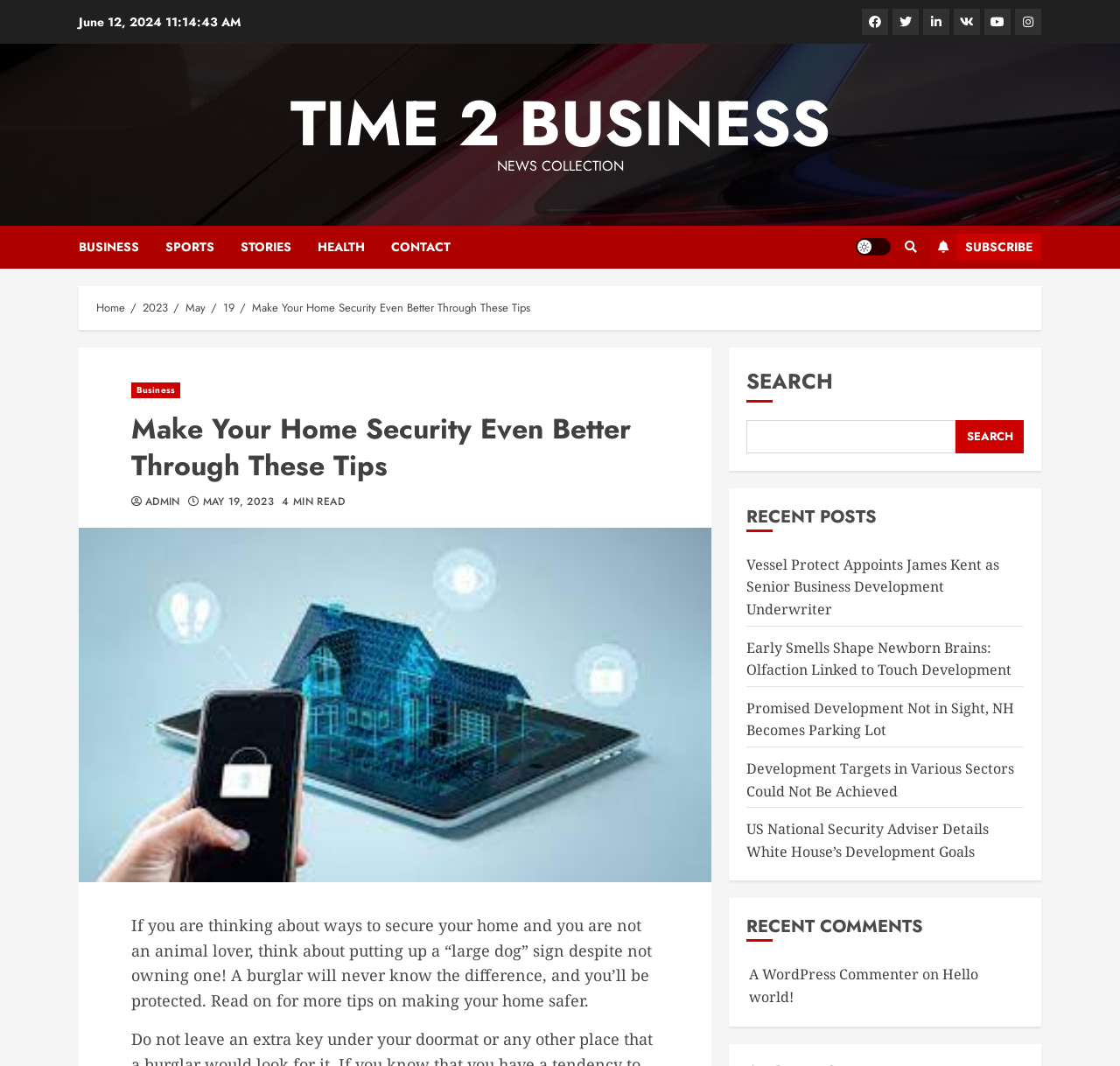Produce an extensive caption that describes everything on the webpage.

This webpage is about home security tips, with the main article titled "Make Your Home Security Even Better Through These Tips". The page has a navigation bar at the top with links to social media platforms, a search bar, and a "Light/Dark Button" to switch between light and dark modes. Below the navigation bar, there is a header section with links to different categories such as "BUSINESS", "SPORTS", "STORIES", and "HEALTH".

The main content area is divided into several sections. The first section displays the article title, author, and date published. The article itself provides tips on how to secure one's home, including a suggestion to put up a "large dog" sign even if you don't own one to deter burglars.

To the right of the main content area, there is a sidebar with a search bar and a section titled "RECENT POSTS" that lists five recent articles with links to each. Below the recent posts section, there is a section titled "RECENT COMMENTS" that displays a single comment with the commenter's name, date, and comment text.

At the bottom of the page, there is a footer section with a single comment displayed, including the commenter's name, date, and comment text.